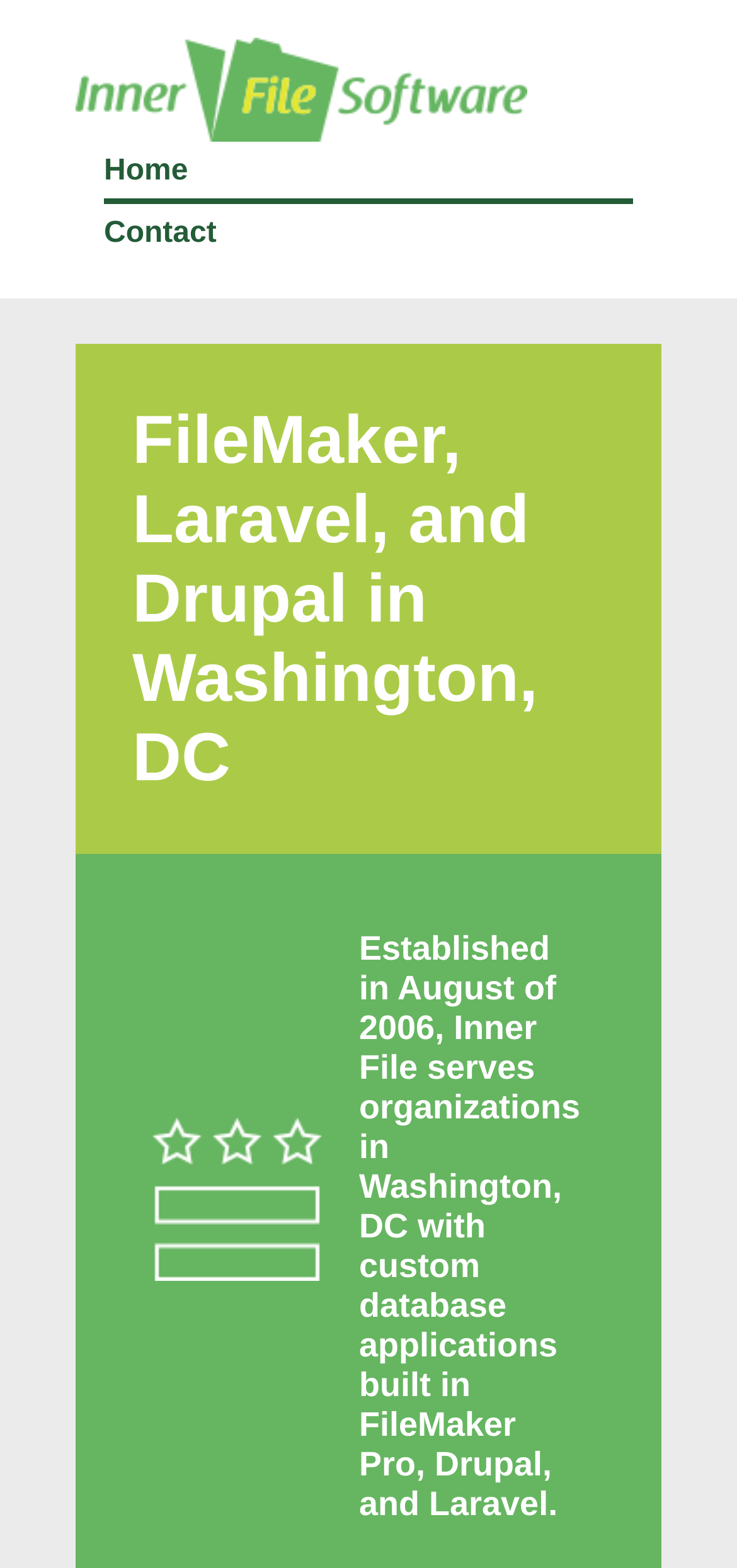Please find the main title text of this webpage.

FileMaker, Laravel, and Drupal in Washington, DC